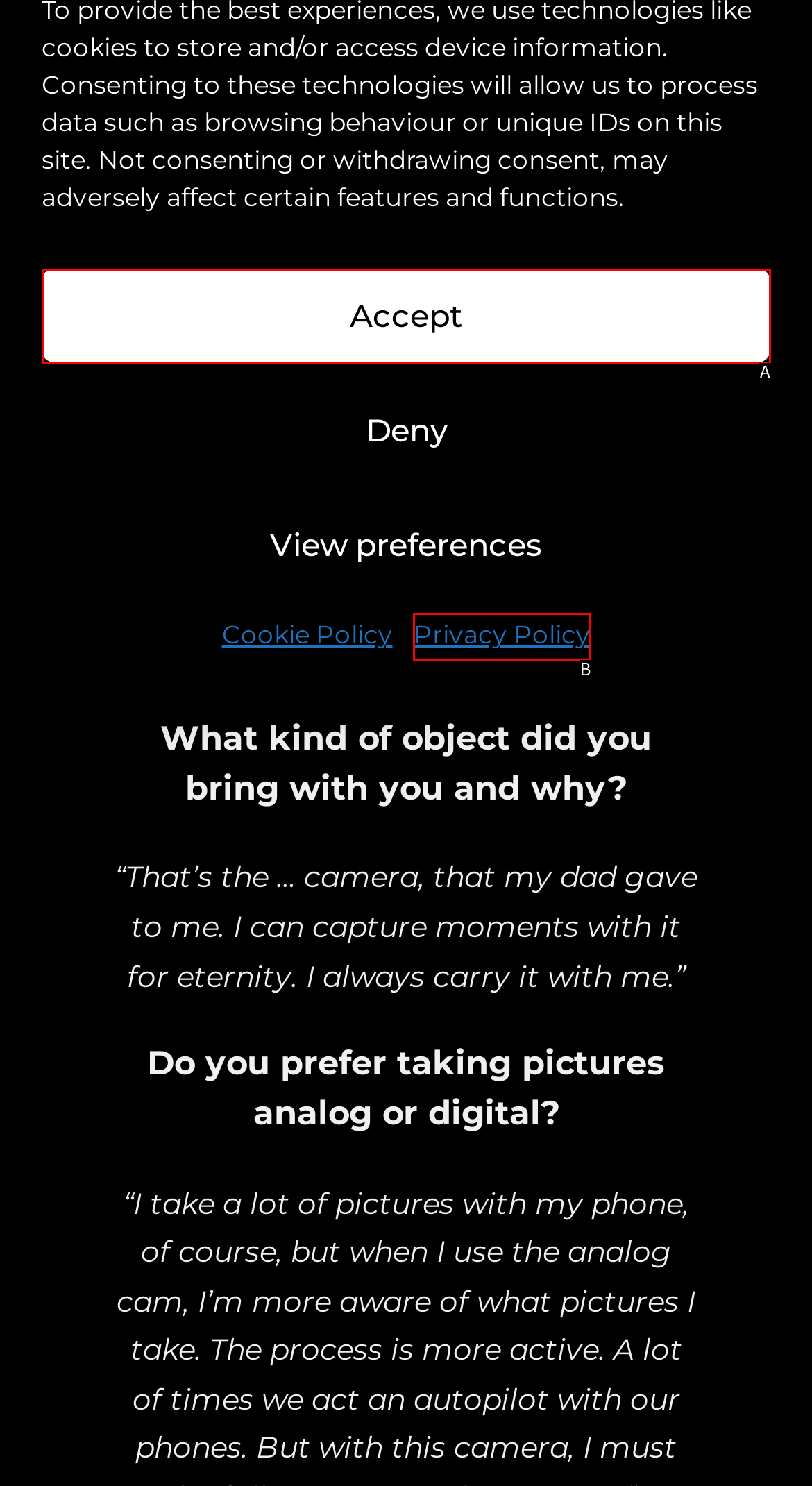Determine the UI element that matches the description: Accept
Answer with the letter from the given choices.

A